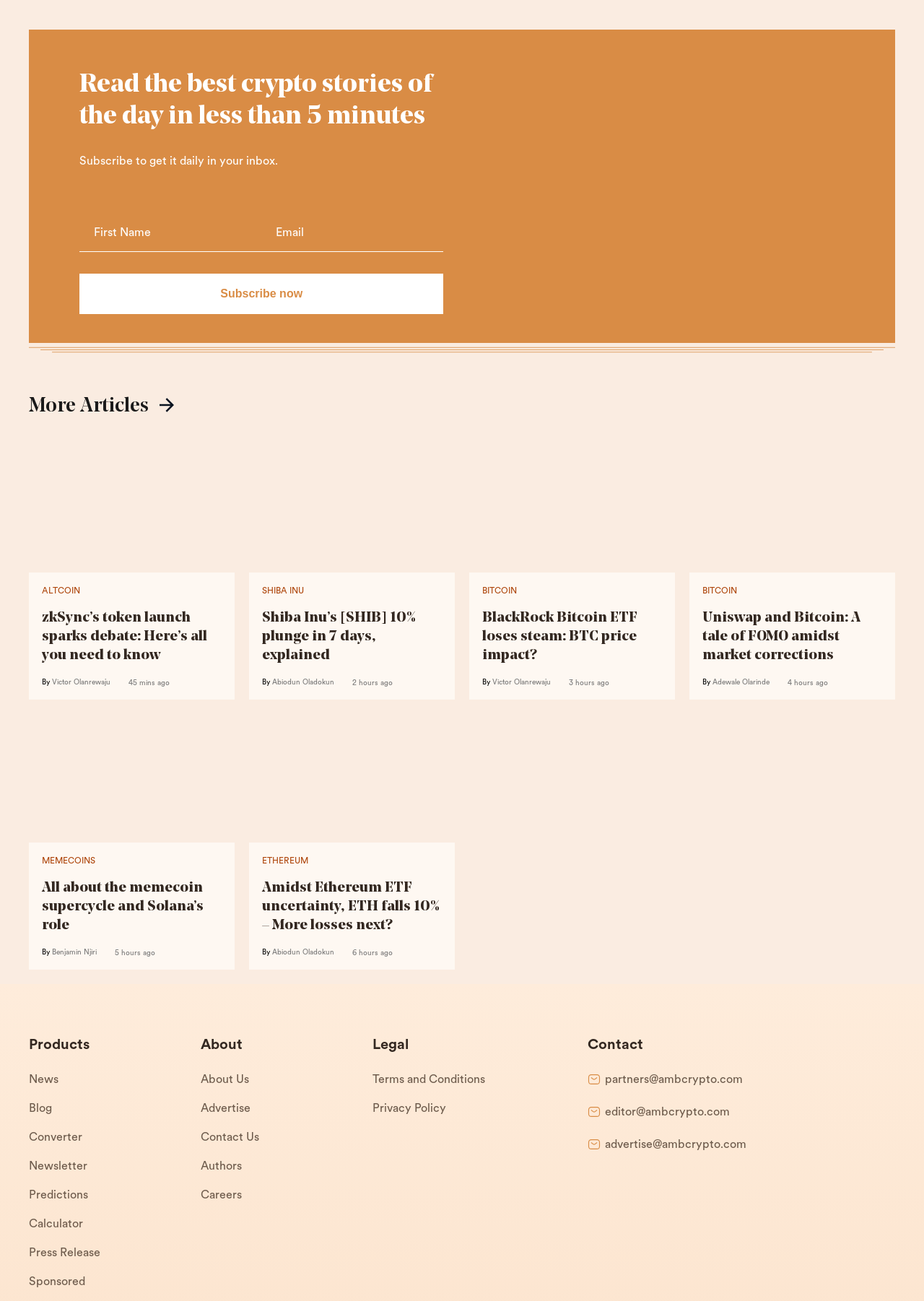Please identify the bounding box coordinates of the area that needs to be clicked to follow this instruction: "Check the latest news".

[0.031, 0.713, 0.217, 0.735]